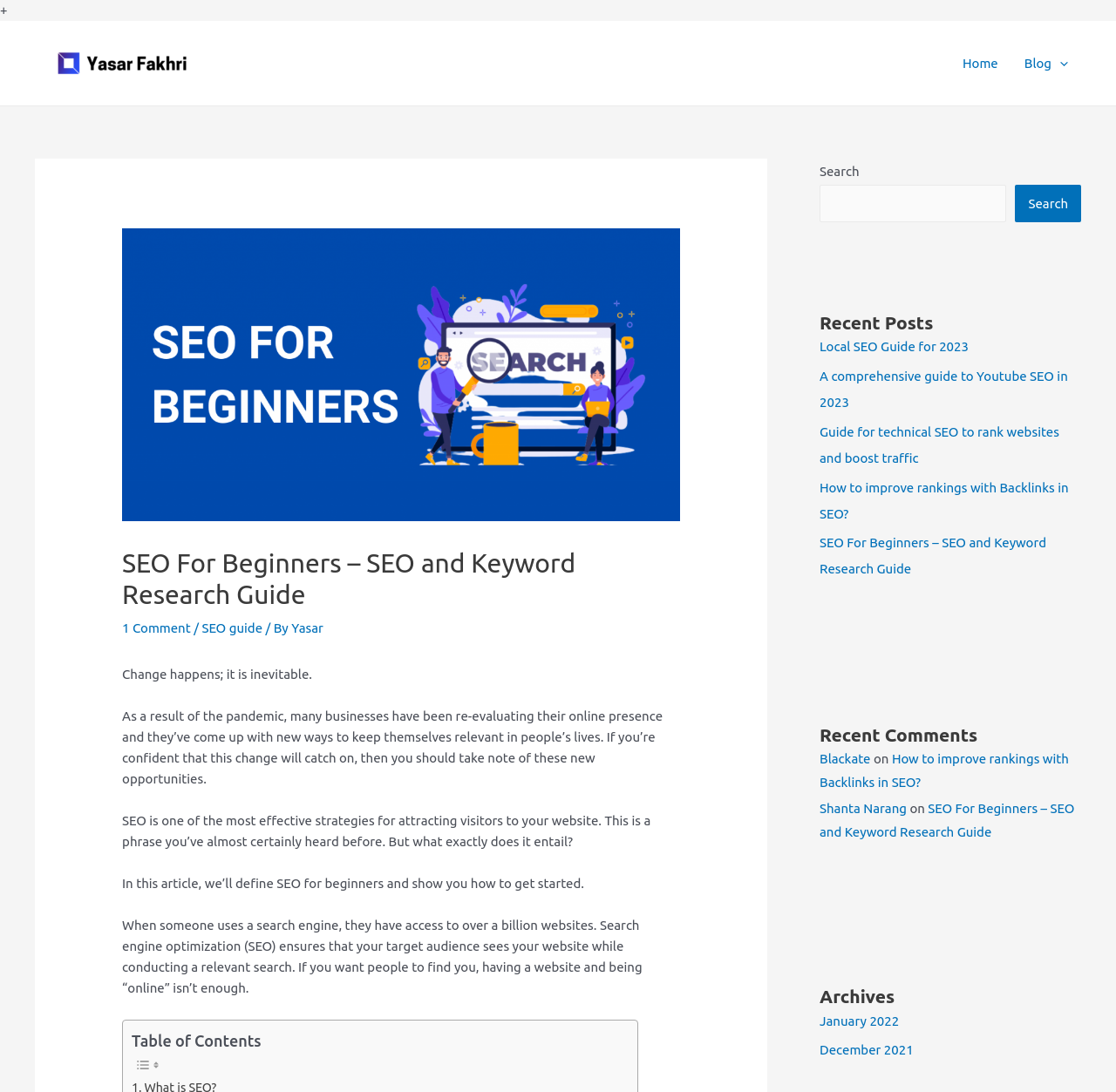Provide the bounding box for the UI element matching this description: "Shanta Narang".

[0.734, 0.734, 0.812, 0.747]